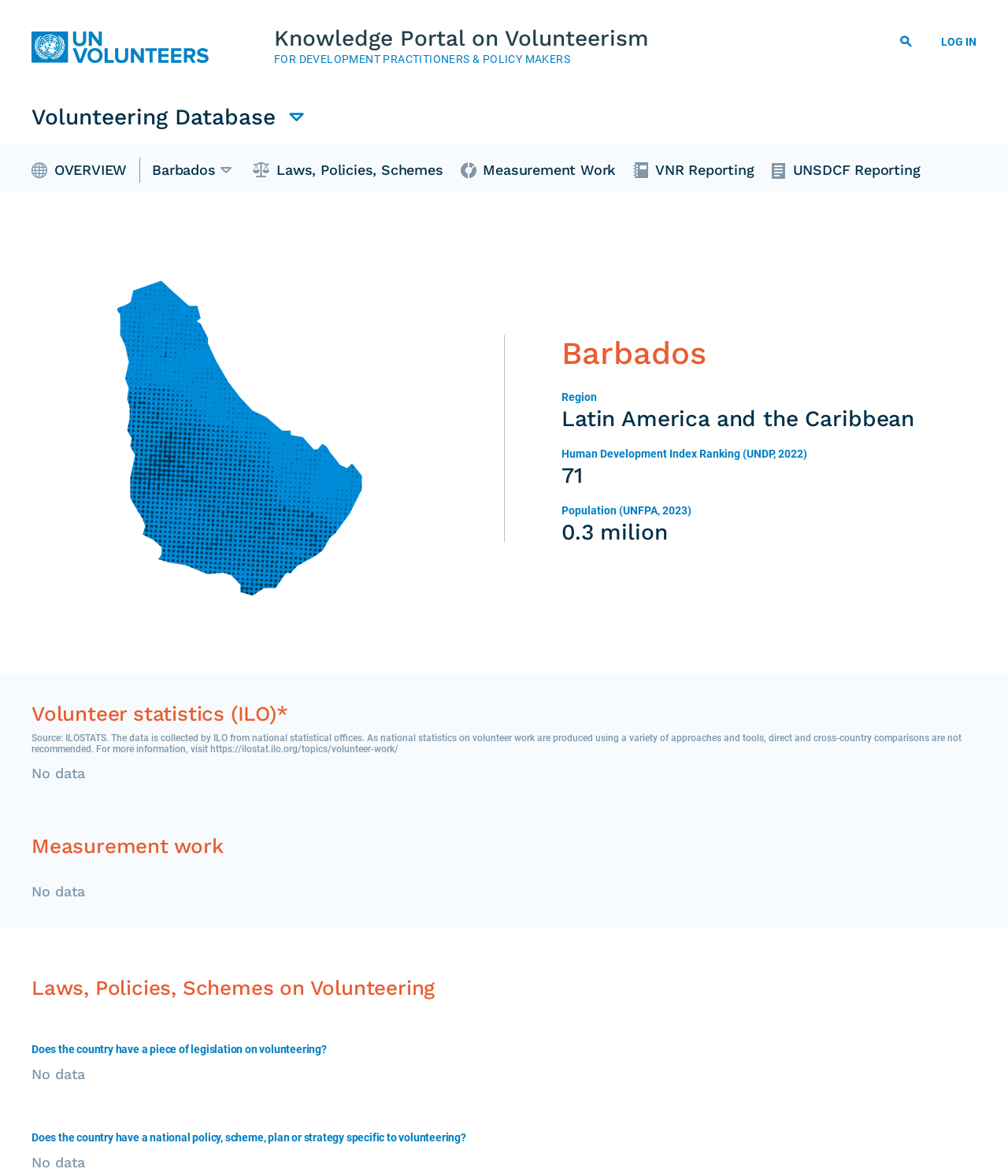Determine the bounding box coordinates for the clickable element to execute this instruction: "Log in to the system". Provide the coordinates as four float numbers between 0 and 1, i.e., [left, top, right, bottom].

[0.916, 0.03, 0.969, 0.041]